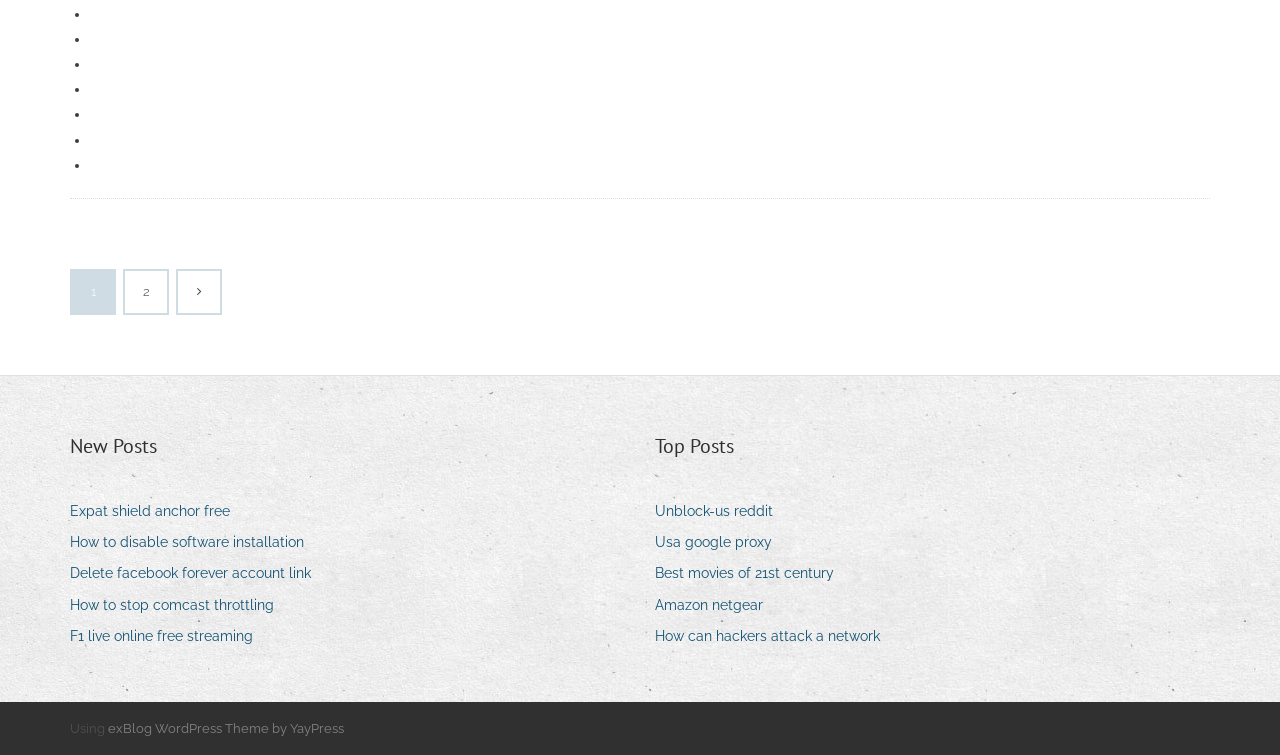Locate the bounding box coordinates of the clickable region to complete the following instruction: "Explore the 'exBlog WordPress Theme by YayPress' link."

[0.084, 0.955, 0.269, 0.975]